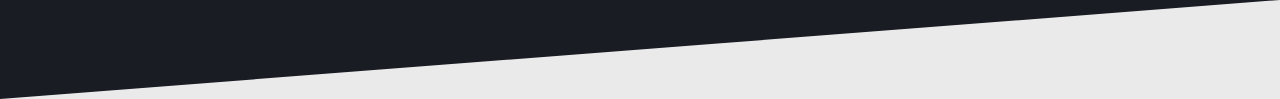Convey a detailed narrative of what is depicted in the image.

The image features a sleek, minimalist design with a sharp contrast between two colors—dark gray and light gray—forming a diagonal division. This aesthetic choice emphasizes modernity and sophistication, making it suitable for a brand like Decaf Graphics, which specializes in digital content creation, including 3D animation and visualization. The subtle geometric shapes and clean lines suggest a focus on clarity and professionalism, aligning with the company’s expertise in marketing and advertising materials.